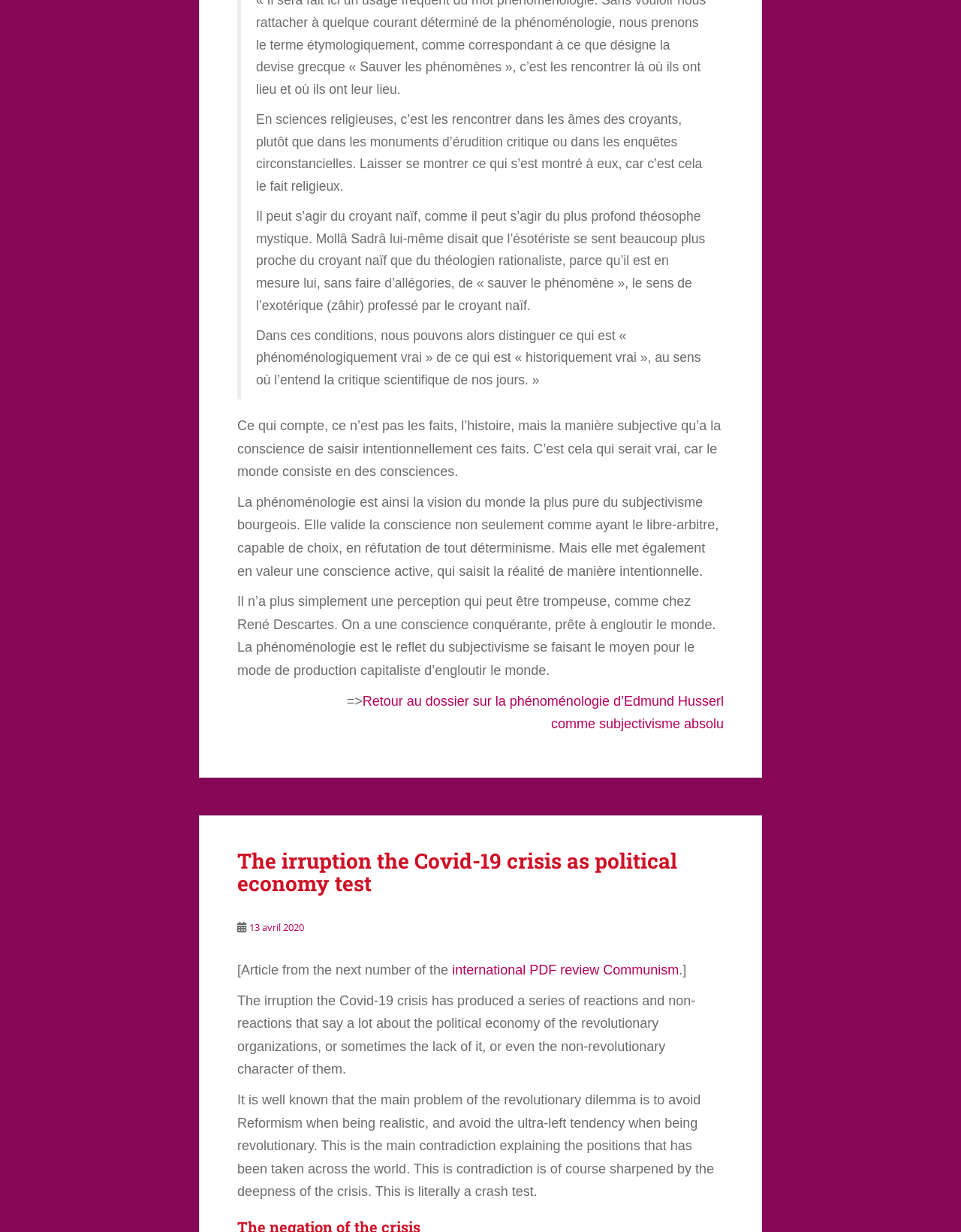Locate the bounding box of the UI element defined by this description: "TenderMeets". The coordinates should be given as four float numbers between 0 and 1, formatted as [left, top, right, bottom].

None